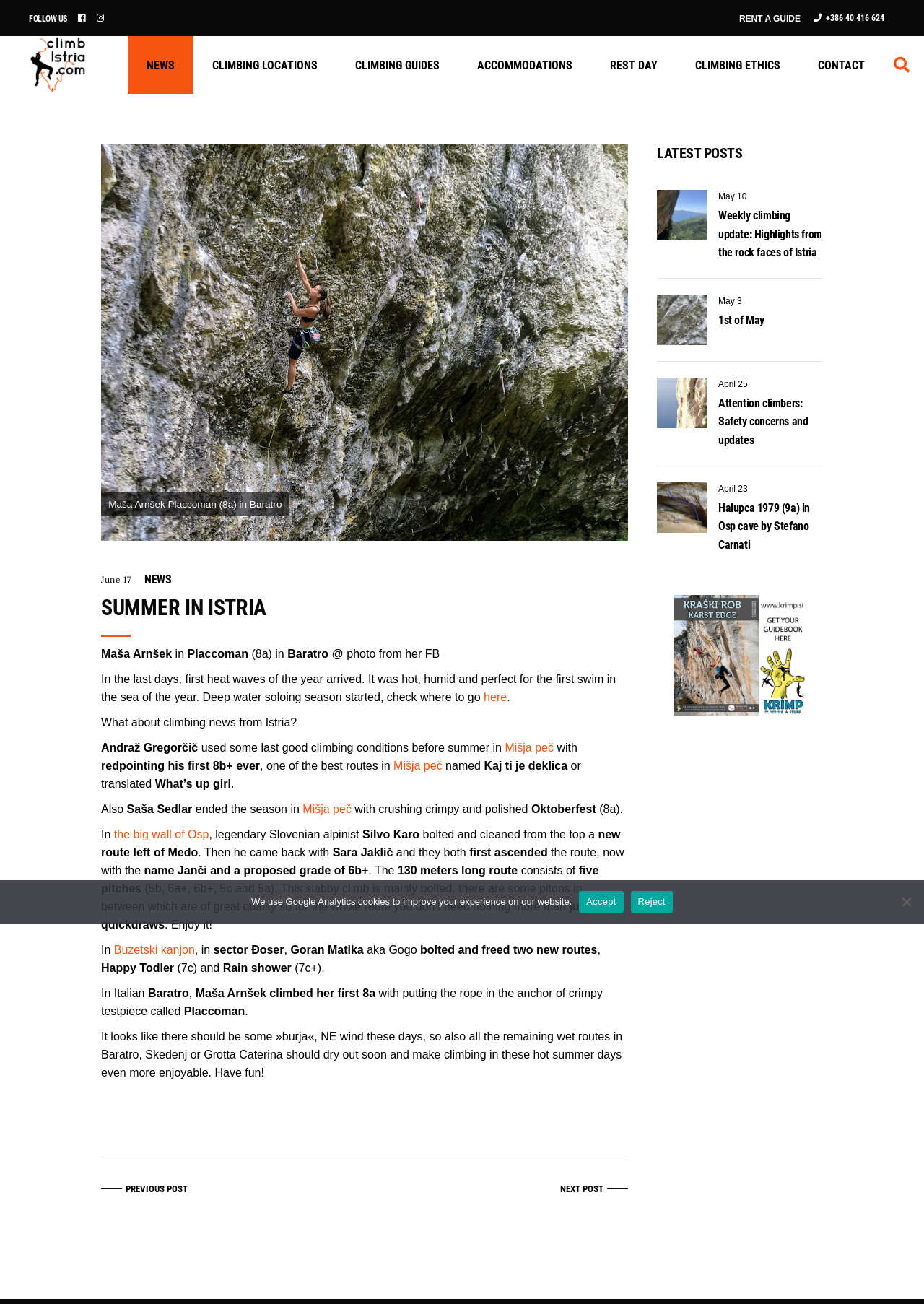Pinpoint the bounding box coordinates of the clickable element needed to complete the instruction: "Click on CLIMBING LOCATIONS". The coordinates should be provided as four float numbers between 0 and 1: [left, top, right, bottom].

[0.209, 0.028, 0.364, 0.072]